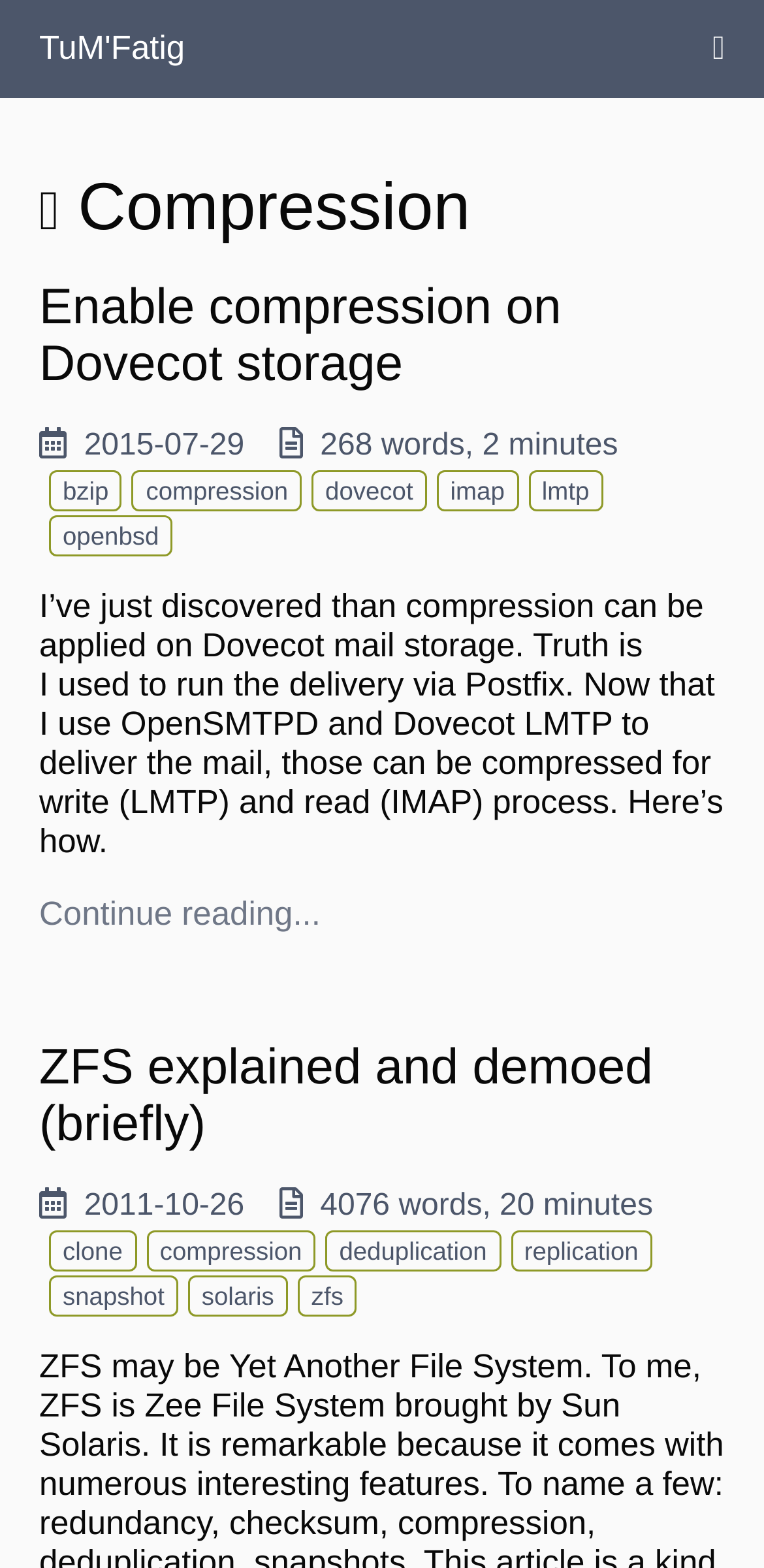What is the topic of the second article?
Could you answer the question with a detailed and thorough explanation?

I determined the topic of the second article by looking at the heading 'ZFS explained and demoed (briefly)' and the surrounding text, which suggests that the article is about explaining and demonstrating ZFS.